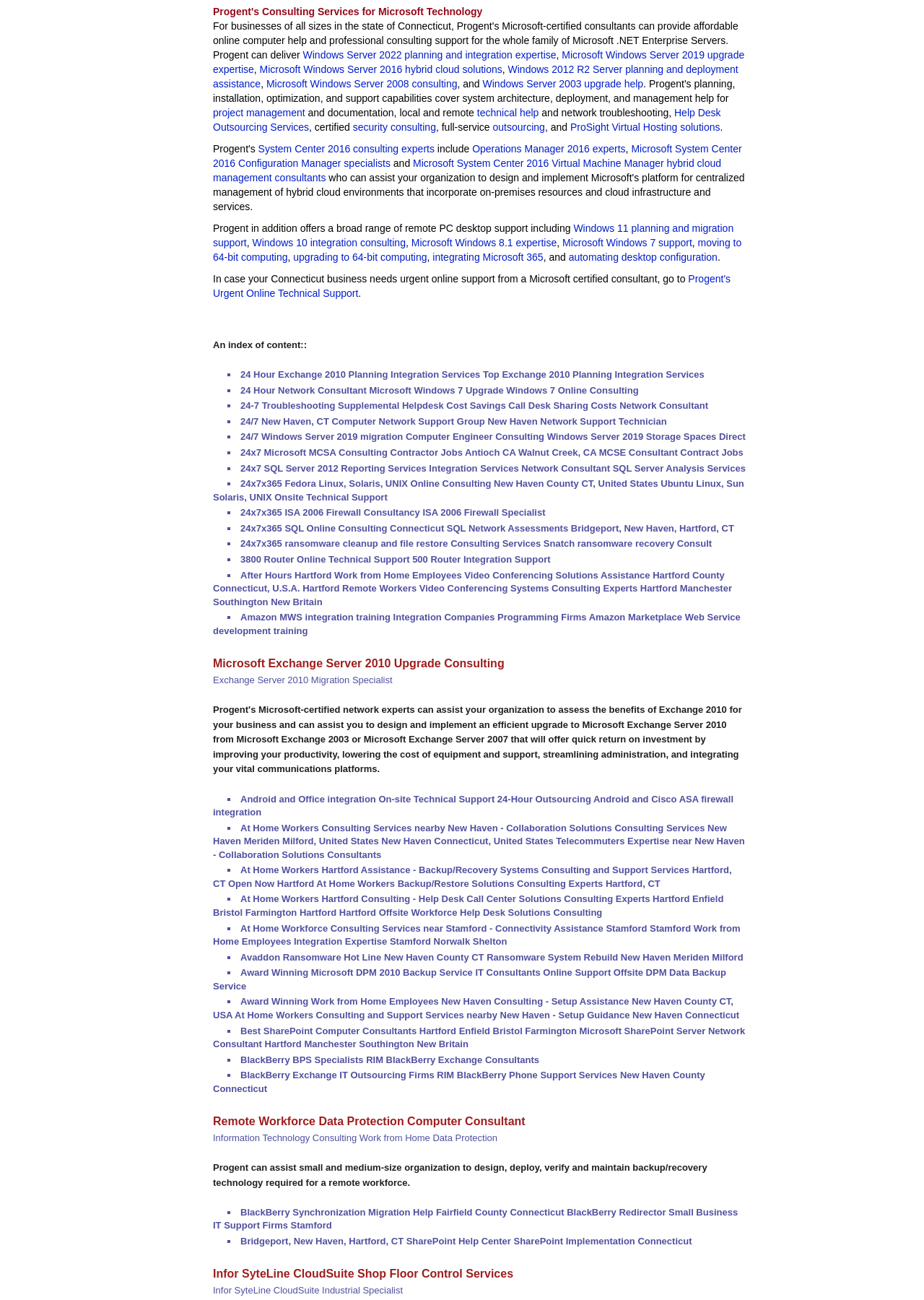What kind of support does the company offer?
Please respond to the question with as much detail as possible.

According to the webpage, the company offers remote PC desktop support, including Windows 11 planning and migration support, Windows 10 integration consulting, and Microsoft Windows 7 support, among others.